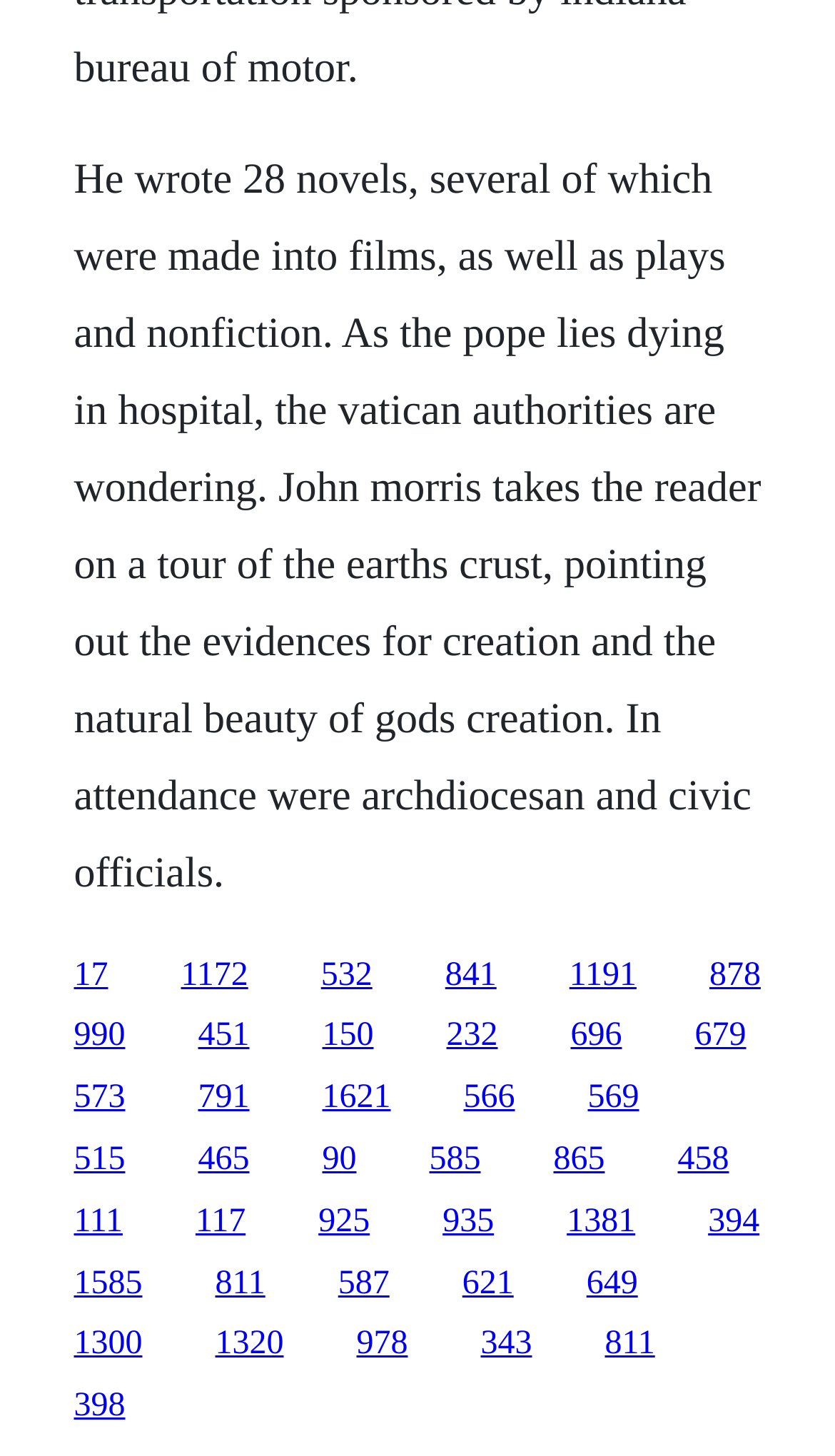Can you provide the bounding box coordinates for the element that should be clicked to implement the instruction: "Read more about the latest posts"?

None